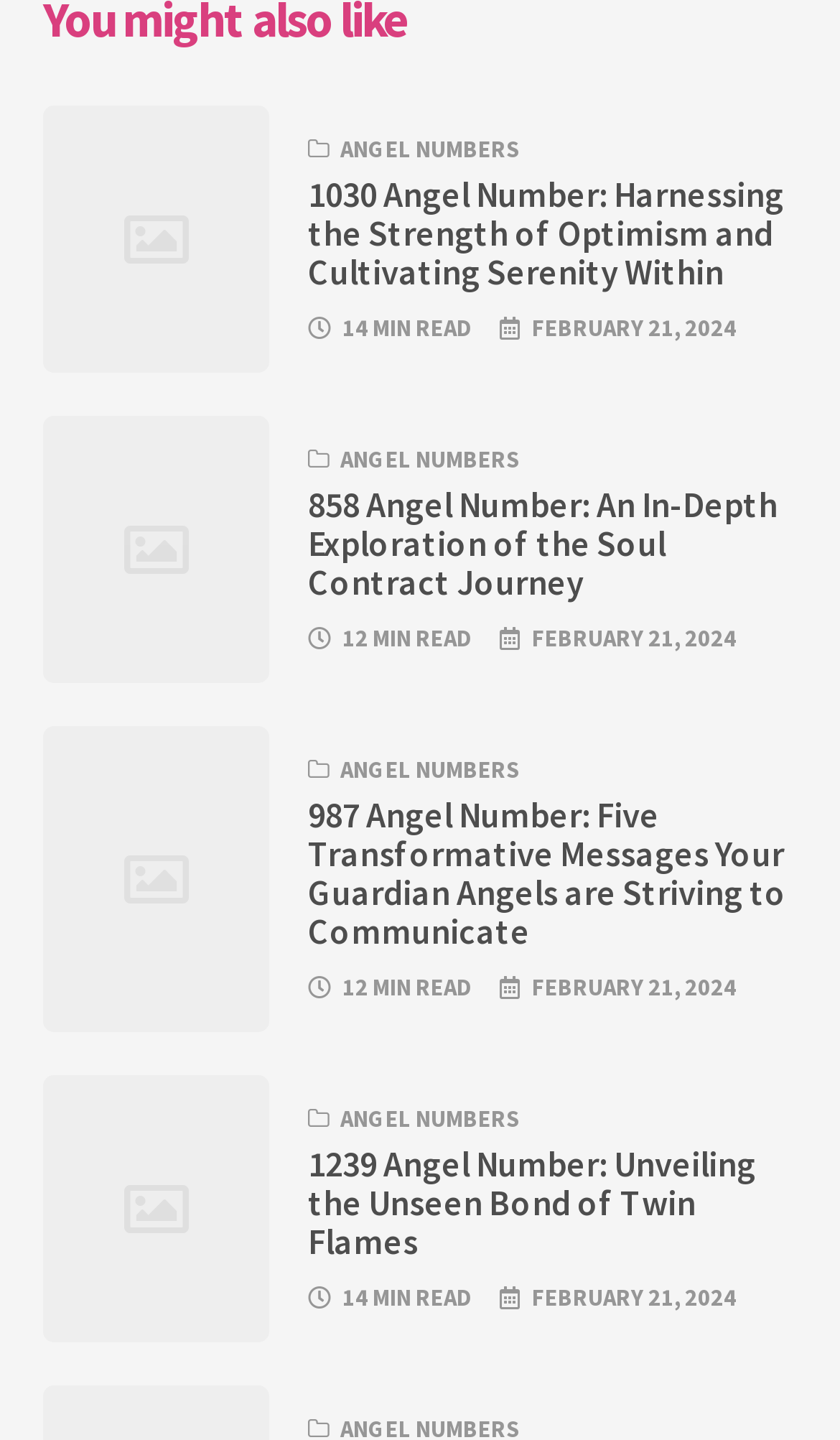Please look at the image and answer the question with a detailed explanation: How many minutes does it take to read the first article?

I found the StaticText element with the text '14 MIN READ' below the heading of the first article, which indicates the estimated reading time for that article.